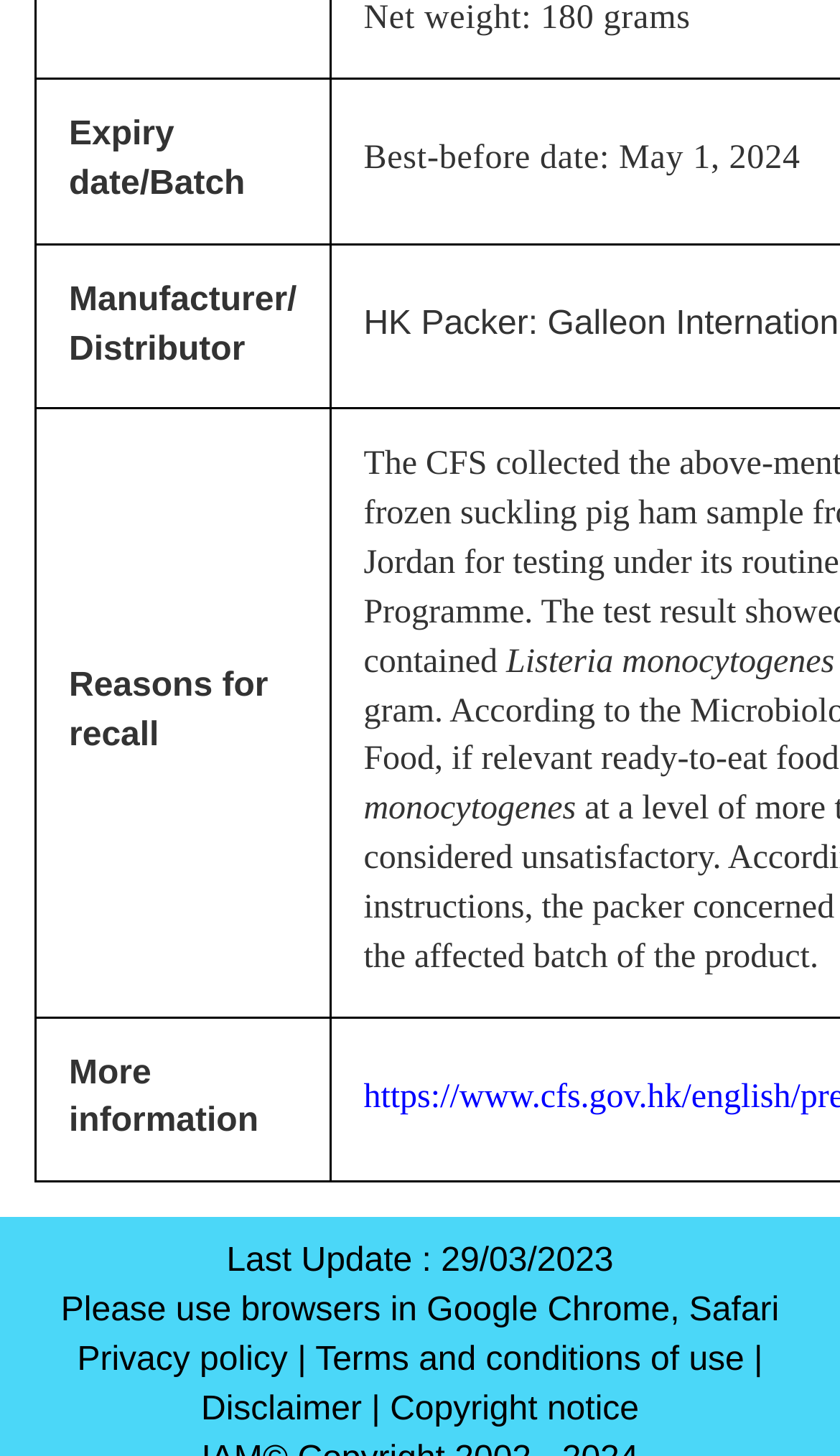Determine the bounding box coordinates for the UI element described. Format the coordinates as (top-left x, top-left y, bottom-right x, bottom-right y) and ensure all values are between 0 and 1. Element description: Menu

None